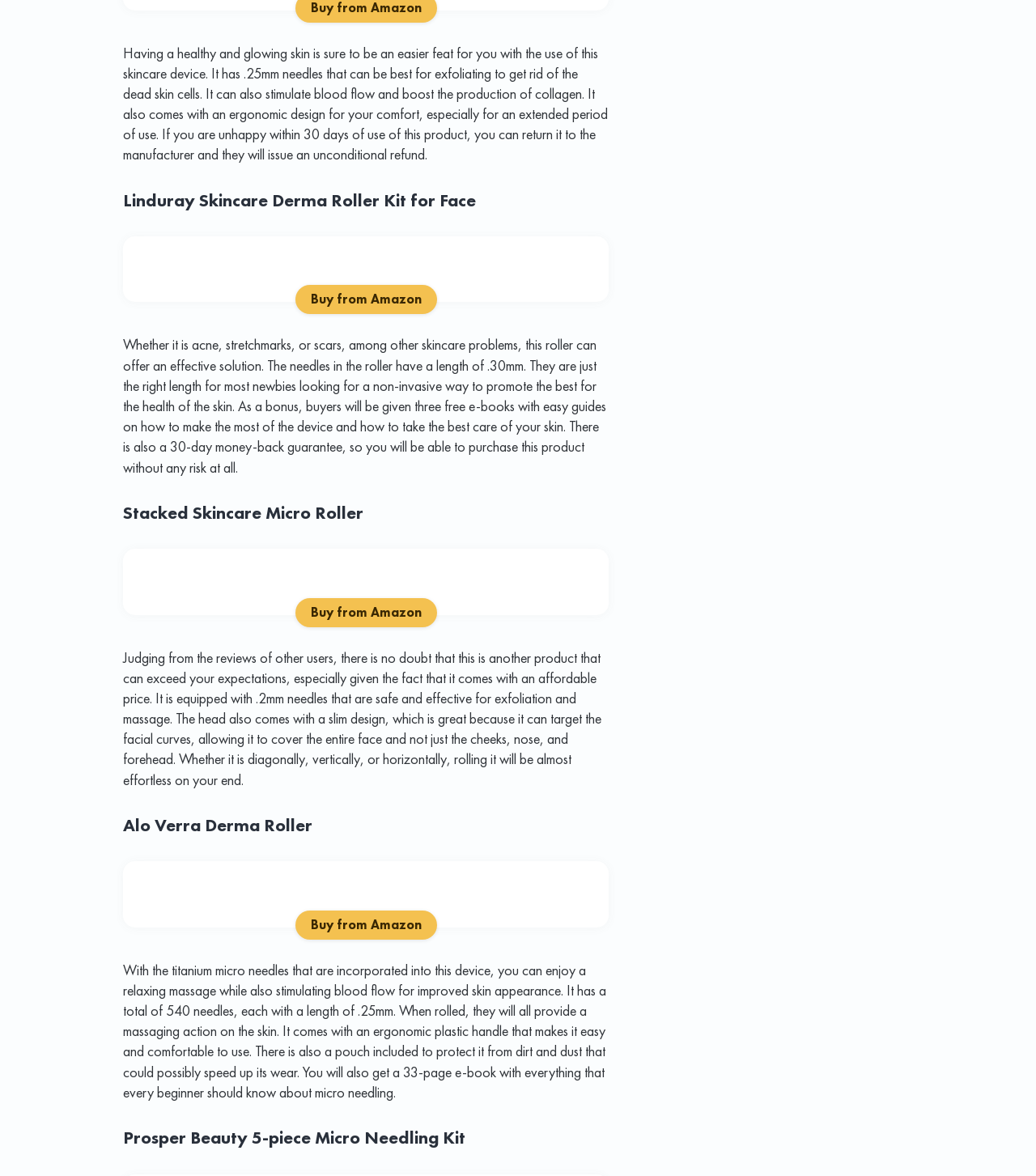Highlight the bounding box coordinates of the element you need to click to perform the following instruction: "Click on 'Linduray Skincare Derma Roller Kit for Face'."

[0.119, 0.161, 0.588, 0.18]